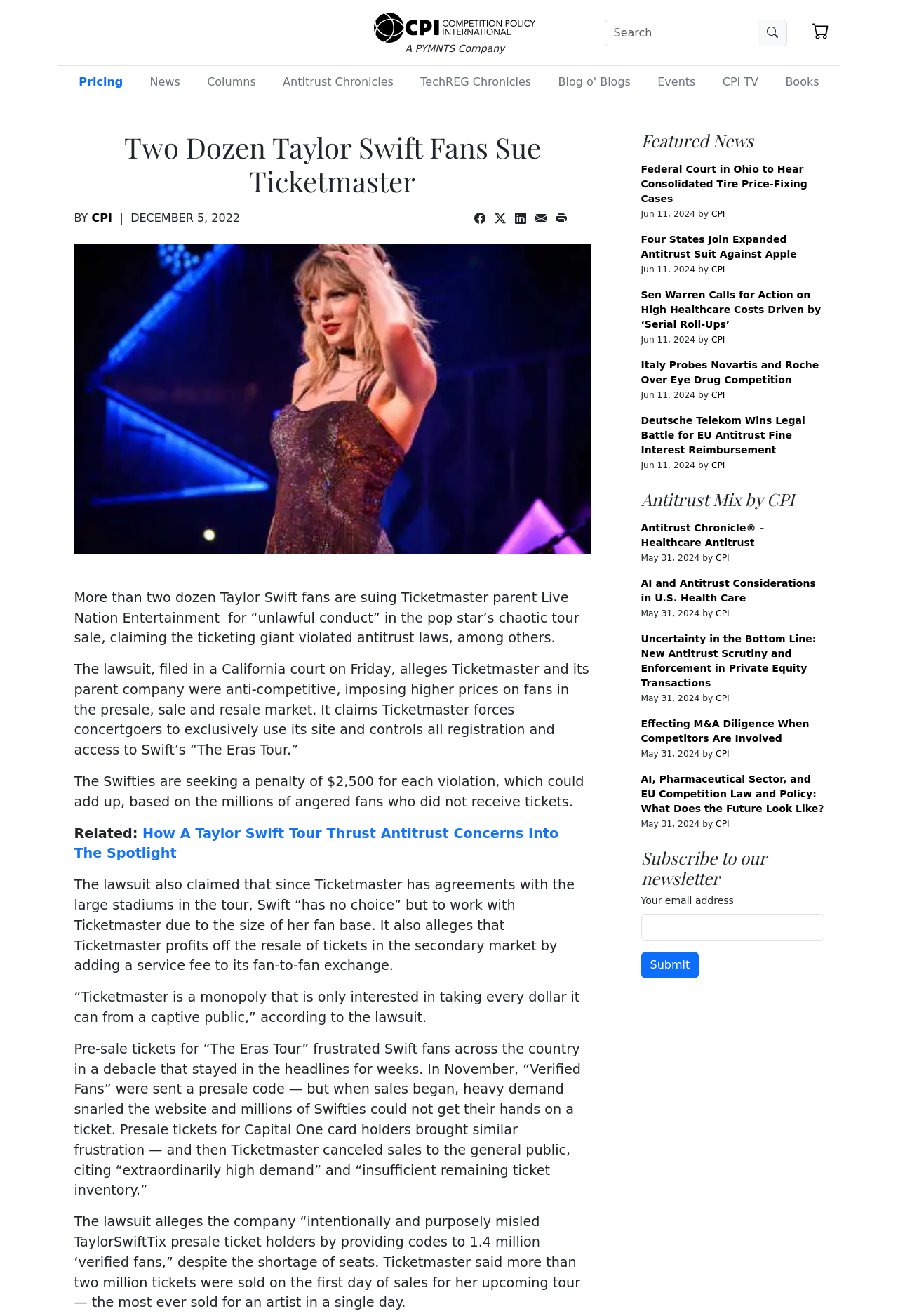Provide the bounding box coordinates for the UI element that is described by this text: "parent_node: A PYMNTS Company". The coordinates should be in the form of four float numbers between 0 and 1: [left, top, right, bottom].

[0.417, 0.005, 0.596, 0.031]